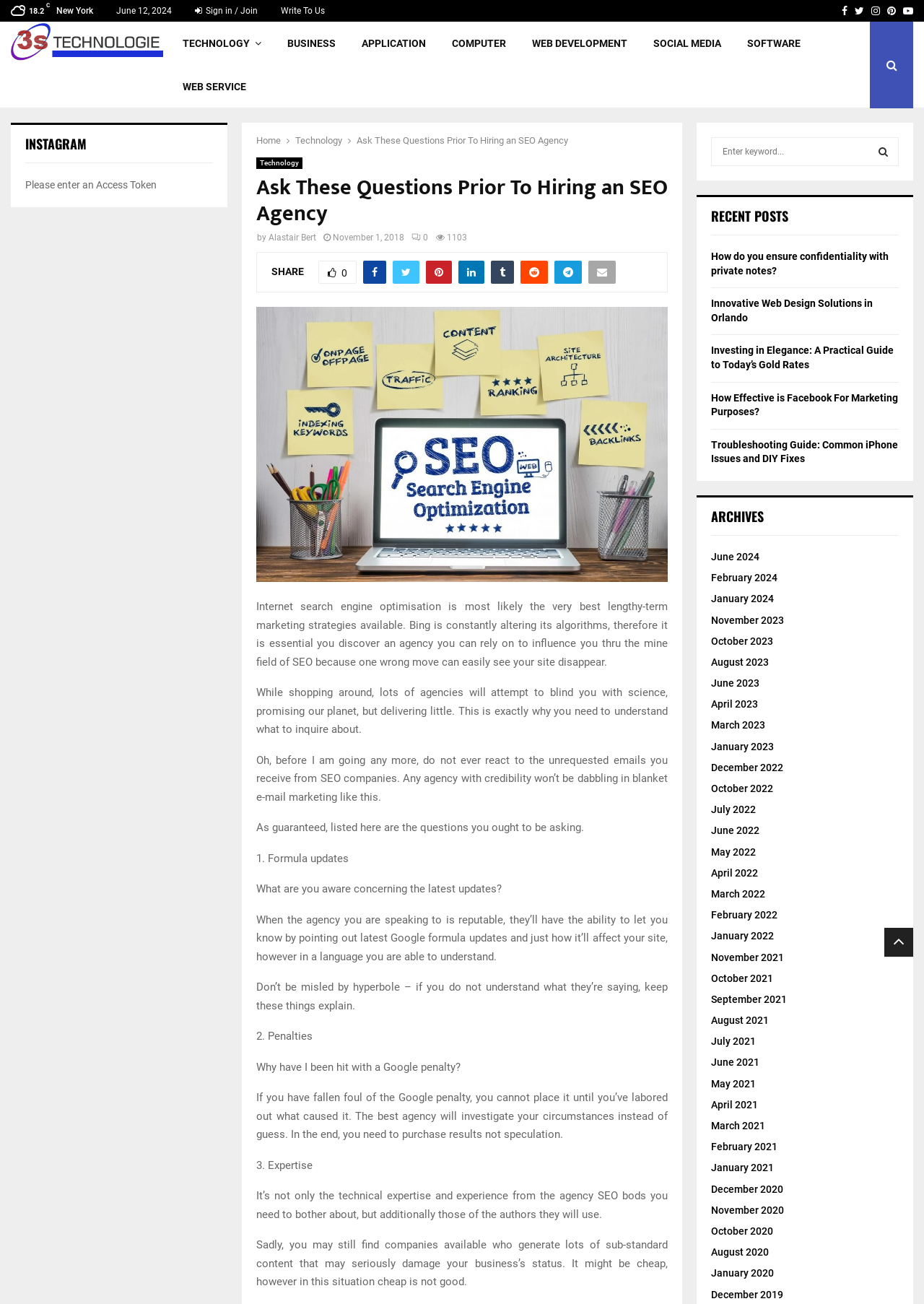Please answer the following query using a single word or phrase: 
What is the date of the article 'Ask These Questions Prior To Hiring an SEO Agency'?

November 1, 2018